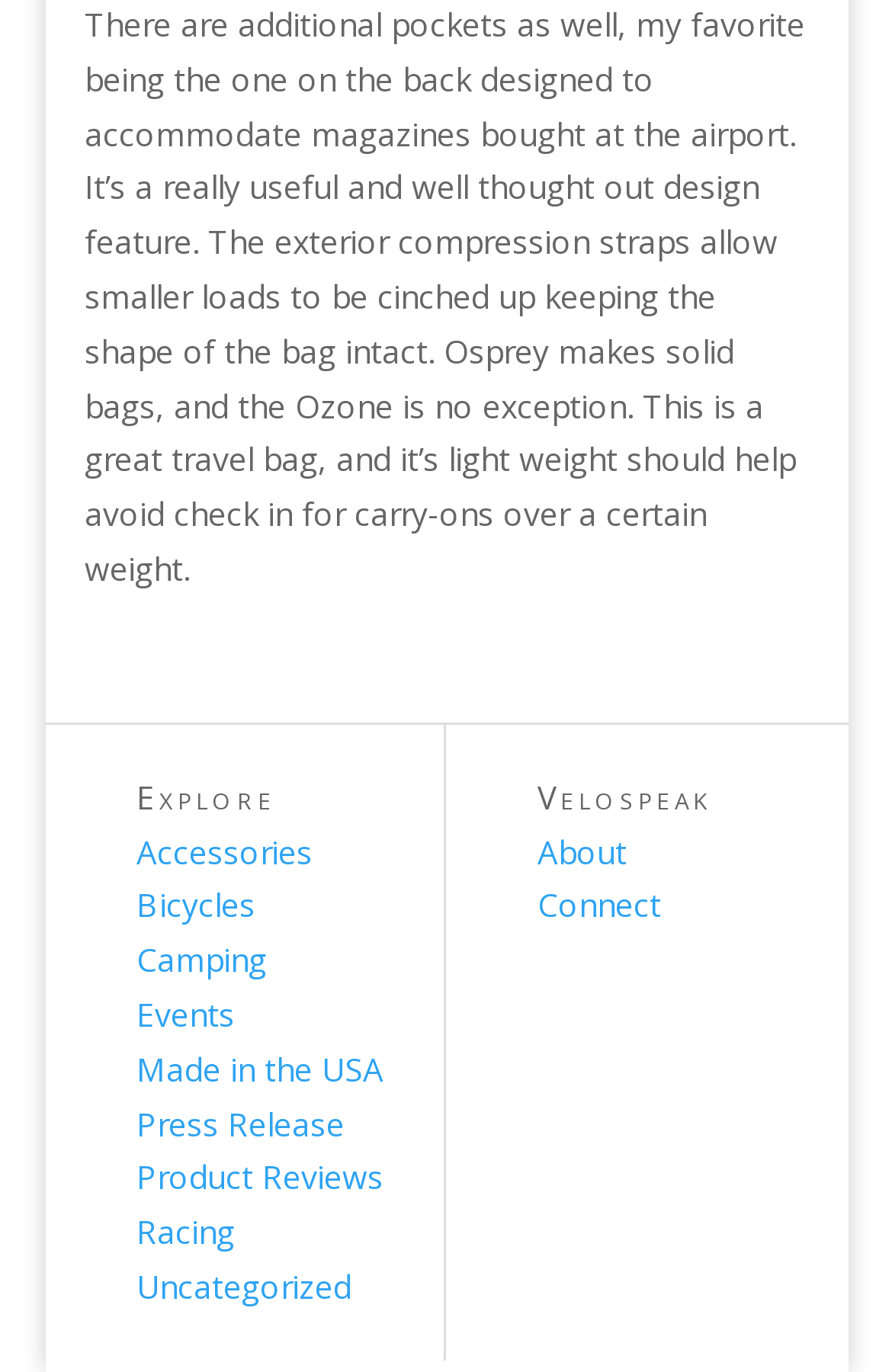Please give a concise answer to this question using a single word or phrase: 
What is the text next to 'Explore'?

Velospeak